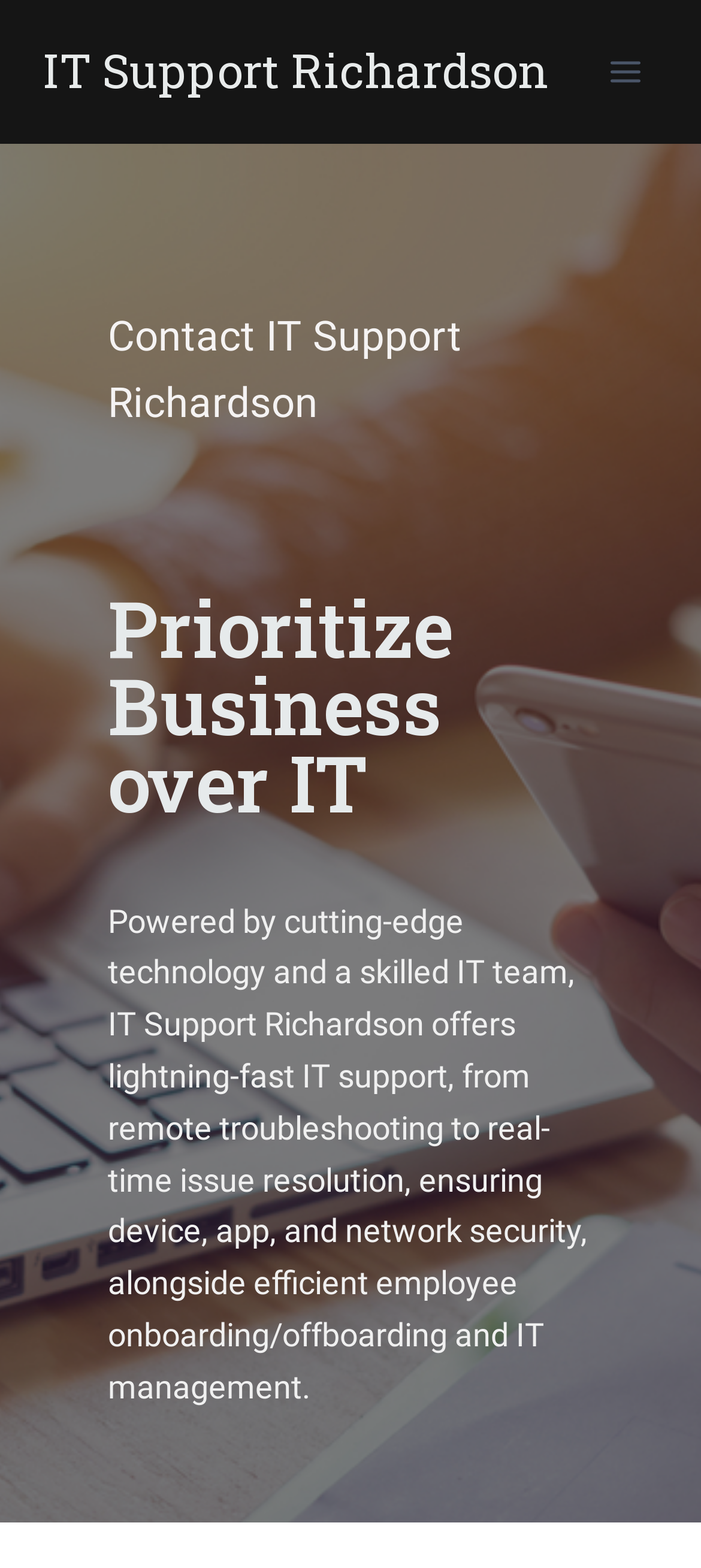What is the principal heading displayed on the webpage?

Prioritize Business over IT